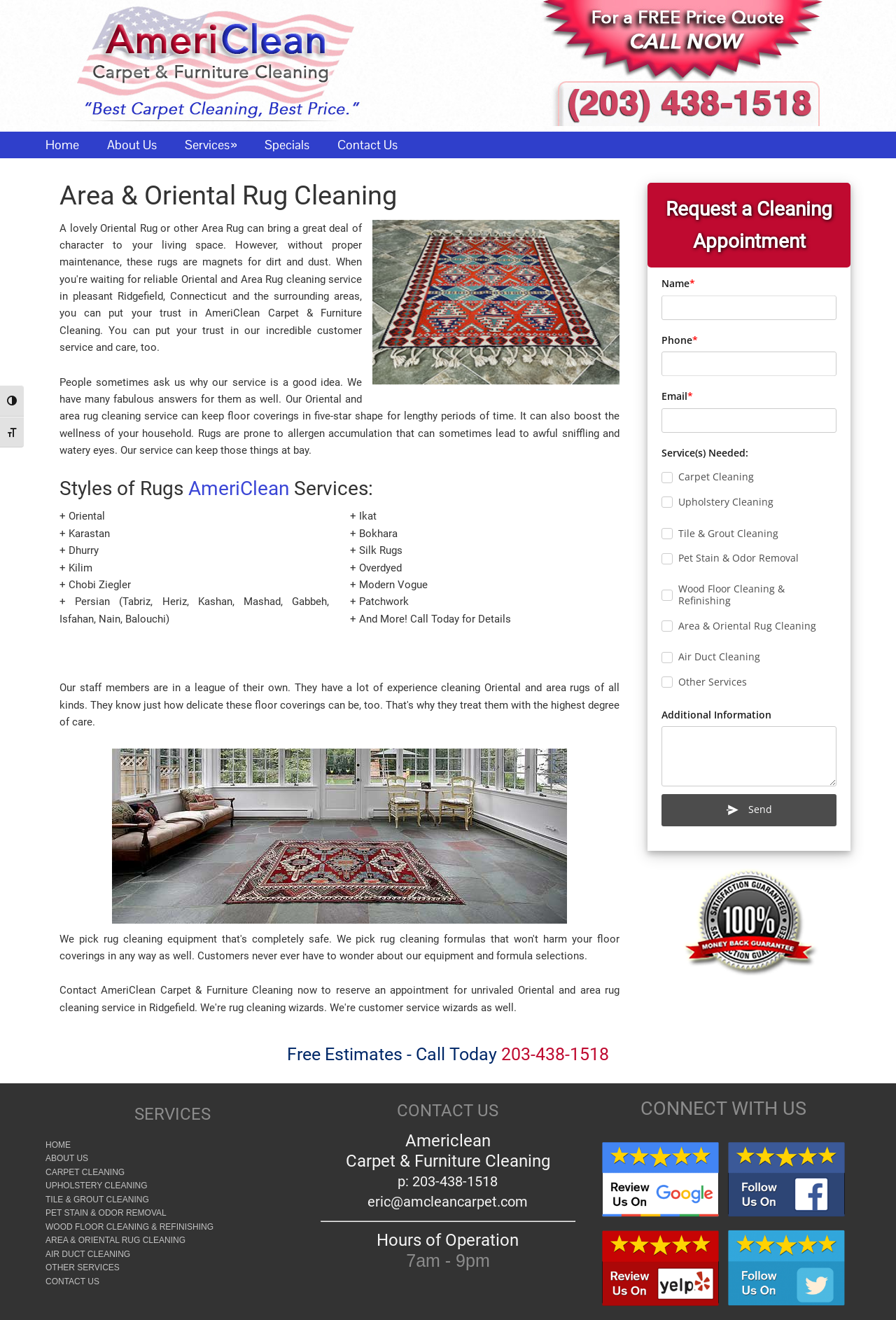Write an elaborate caption that captures the essence of the webpage.

This webpage is about AmeriClean, a rug cleaning service in Ridgefield, CT. At the top, there are two buttons to toggle high contrast and font size. Below them, there are three links to skip to primary navigation, main content, and primary sidebar. 

On the left side, there is a navigation menu with links to Home, About Us, Services, Specials, and Contact Us. Below the navigation menu, there is a main content area with an article about Area & Oriental Rug Cleaning. The article has a heading, an image, and a paragraph of text describing the benefits of their service. It also lists the styles of rugs they service, including Oriental, Karastan, and Persian.

To the right of the main content area, there is a primary sidebar with a heading, a request for a cleaning appointment, an iframe, and an image. Below the primary sidebar, there is a section with a phone number, 203-438-1518, and a call to action to request a free estimate.

At the bottom of the page, there are three sections. The first section has links to various services, including carpet cleaning, upholstery cleaning, and wood floor cleaning. The second section has contact information, including an address, phone number, and email. The third section has social media links to connect with AmeriClean on Google, Yelp, and Facebook.